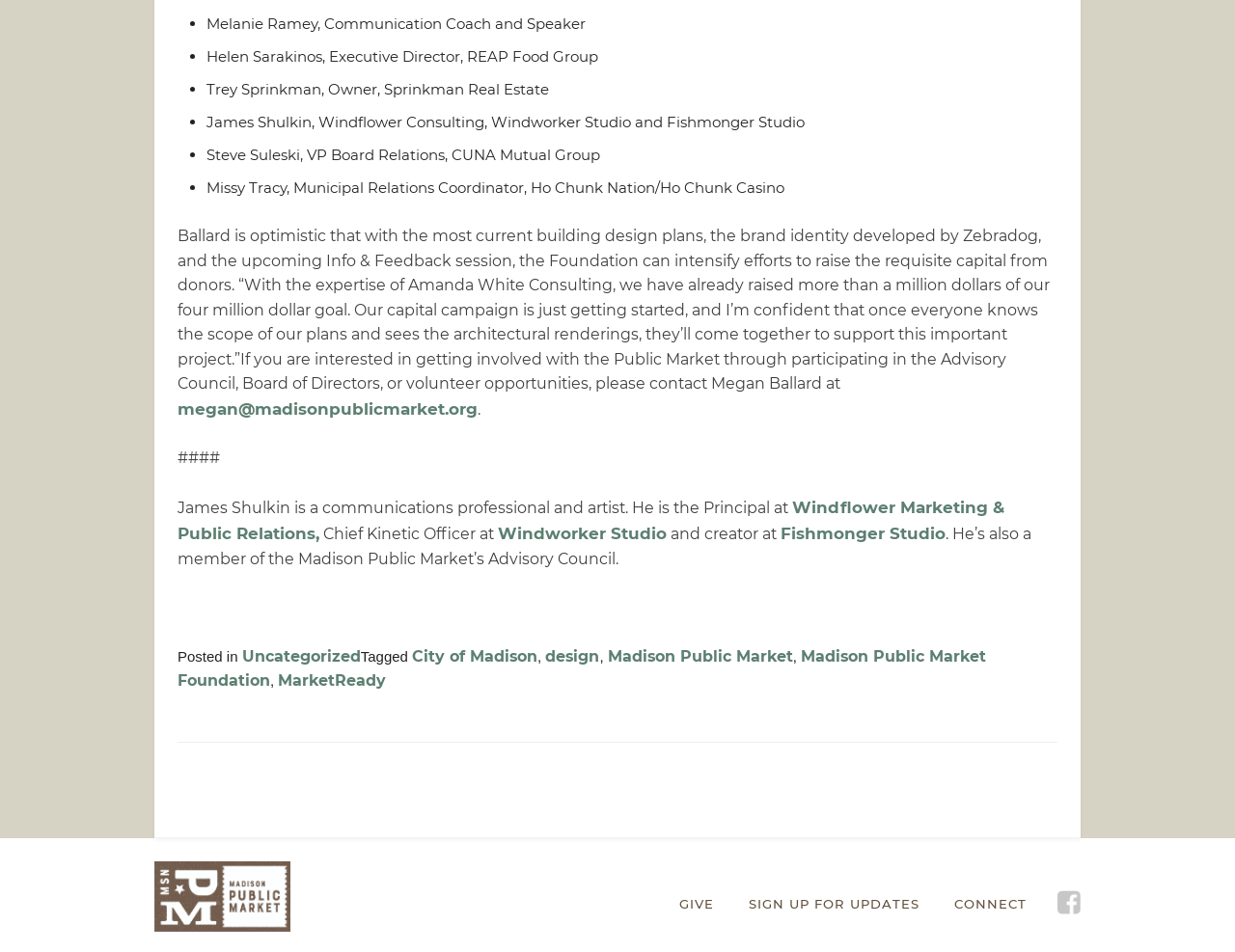What is the name of the communication coach and speaker?
From the image, provide a succinct answer in one word or a short phrase.

Melanie Ramey